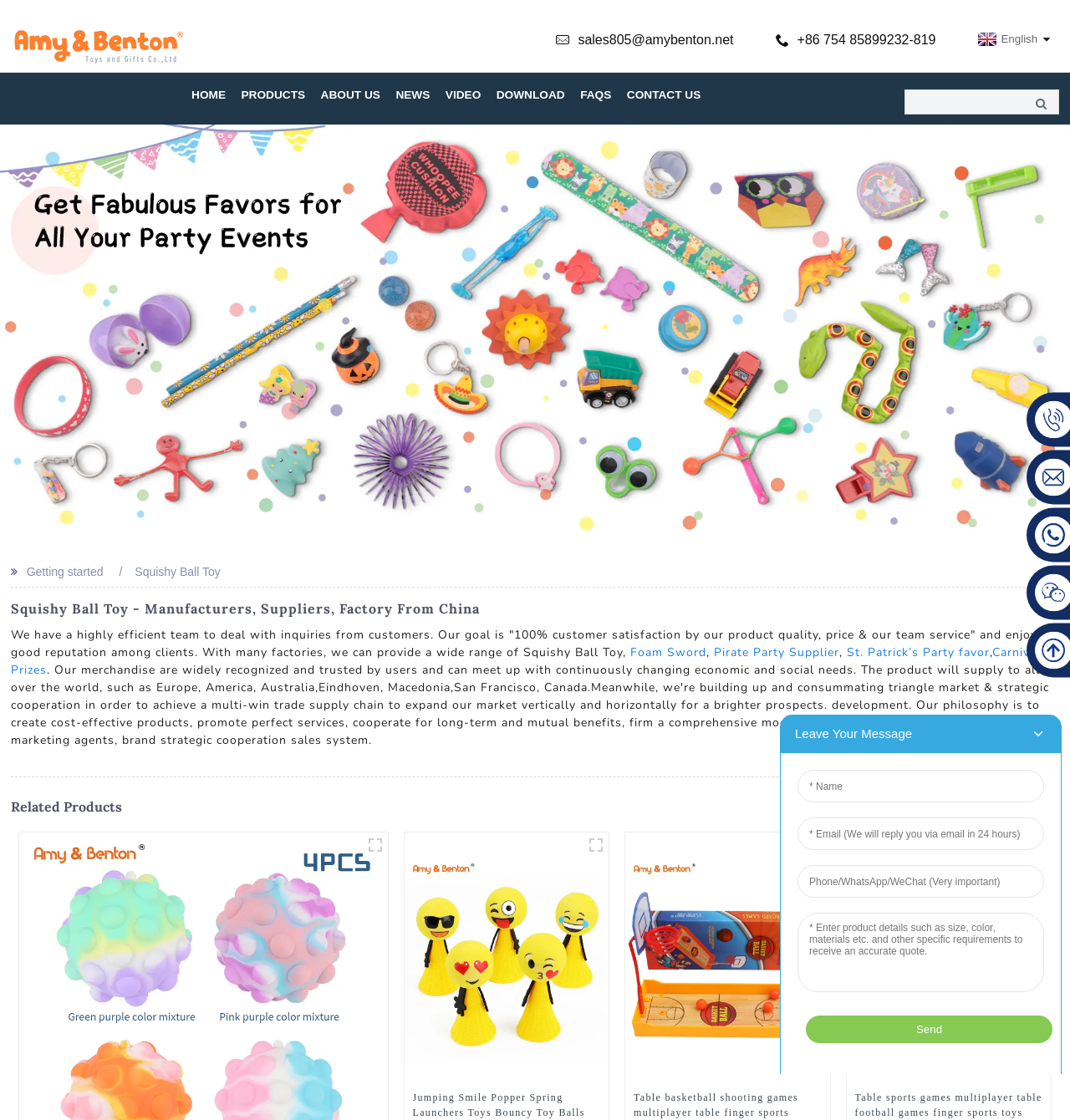Locate the UI element described by FAQs in the provided webpage screenshot. Return the bounding box coordinates in the format (top-left x, top-left y, bottom-right x, bottom-right y), ensuring all values are between 0 and 1.

[0.542, 0.065, 0.571, 0.105]